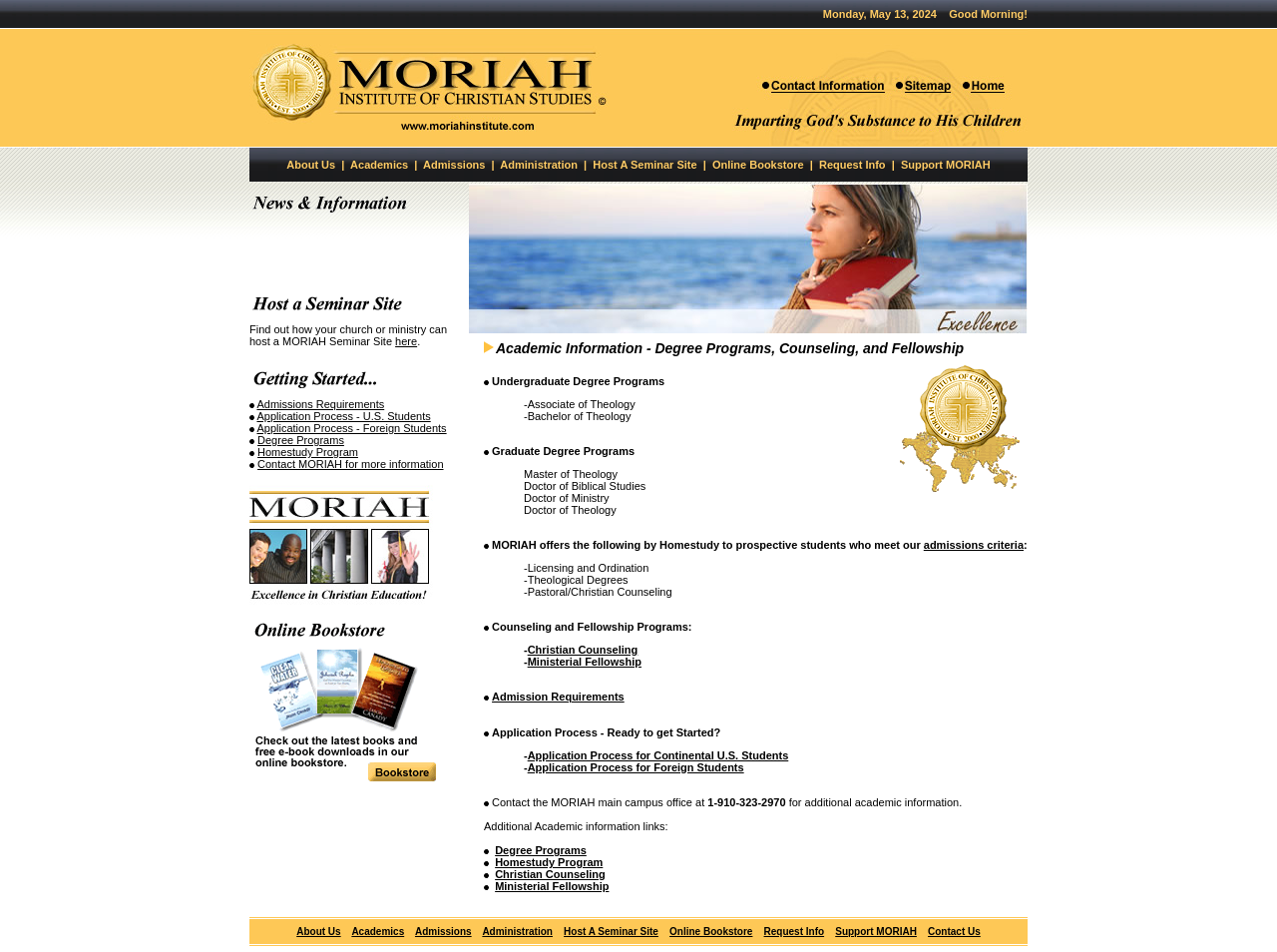Extract the bounding box coordinates of the UI element described: "Application Process - Foreign Students". Provide the coordinates in the format [left, top, right, bottom] with values ranging from 0 to 1.

[0.201, 0.443, 0.35, 0.456]